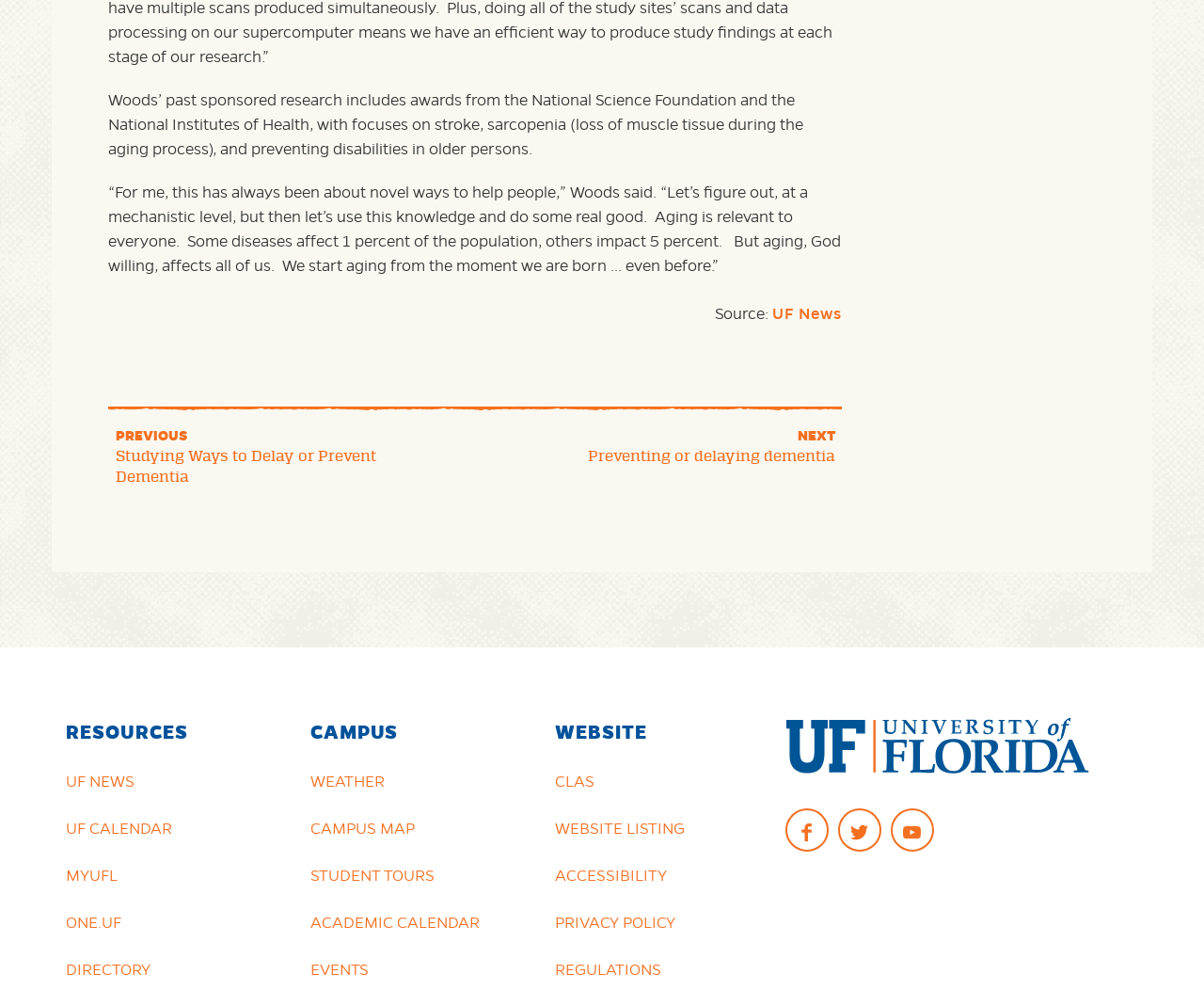Please find the bounding box coordinates of the element's region to be clicked to carry out this instruction: "Share on Facebook".

[0.652, 0.804, 0.688, 0.847]